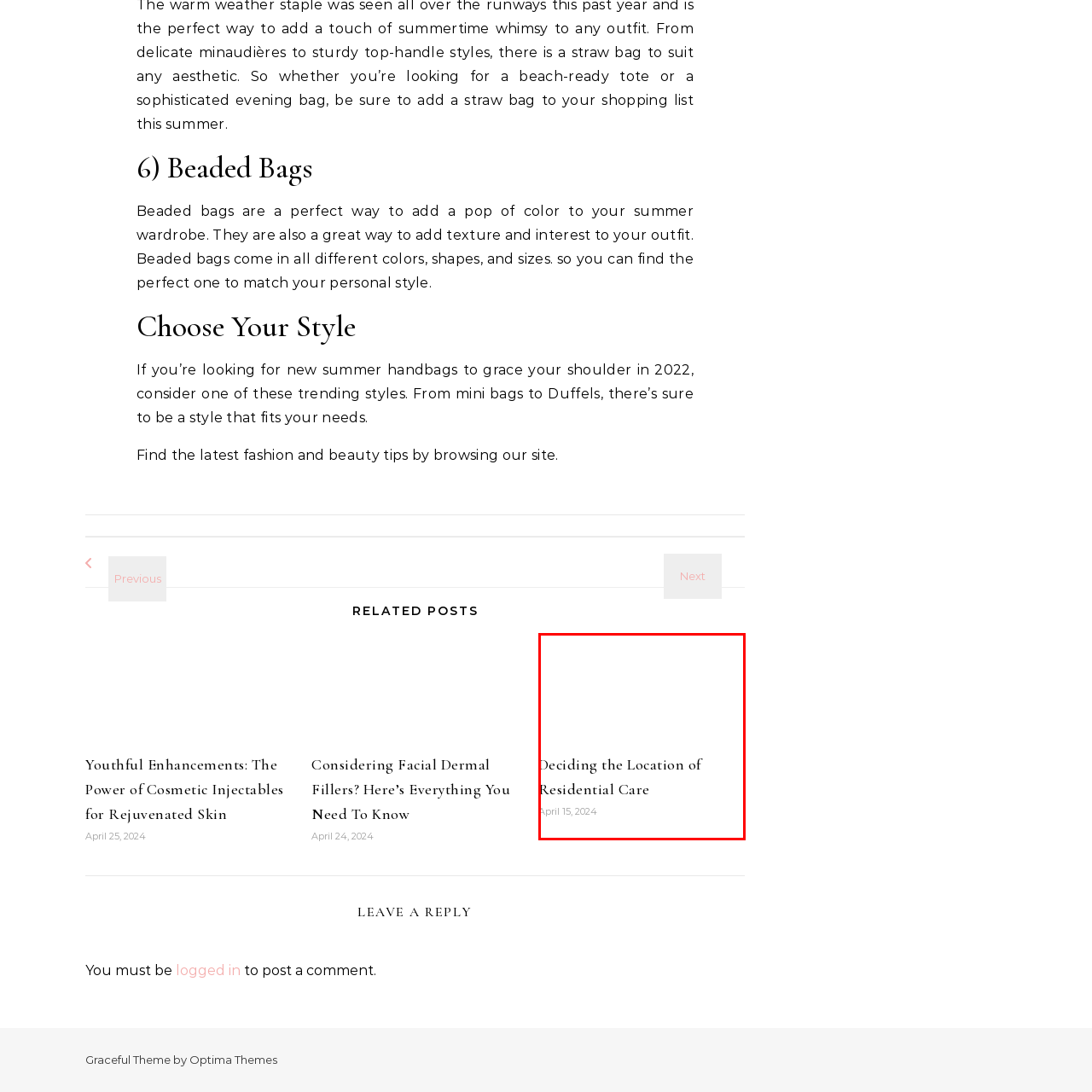Inspect the image outlined by the red box and answer the question using a single word or phrase:
What is the tone of the image design?

Sophisticated